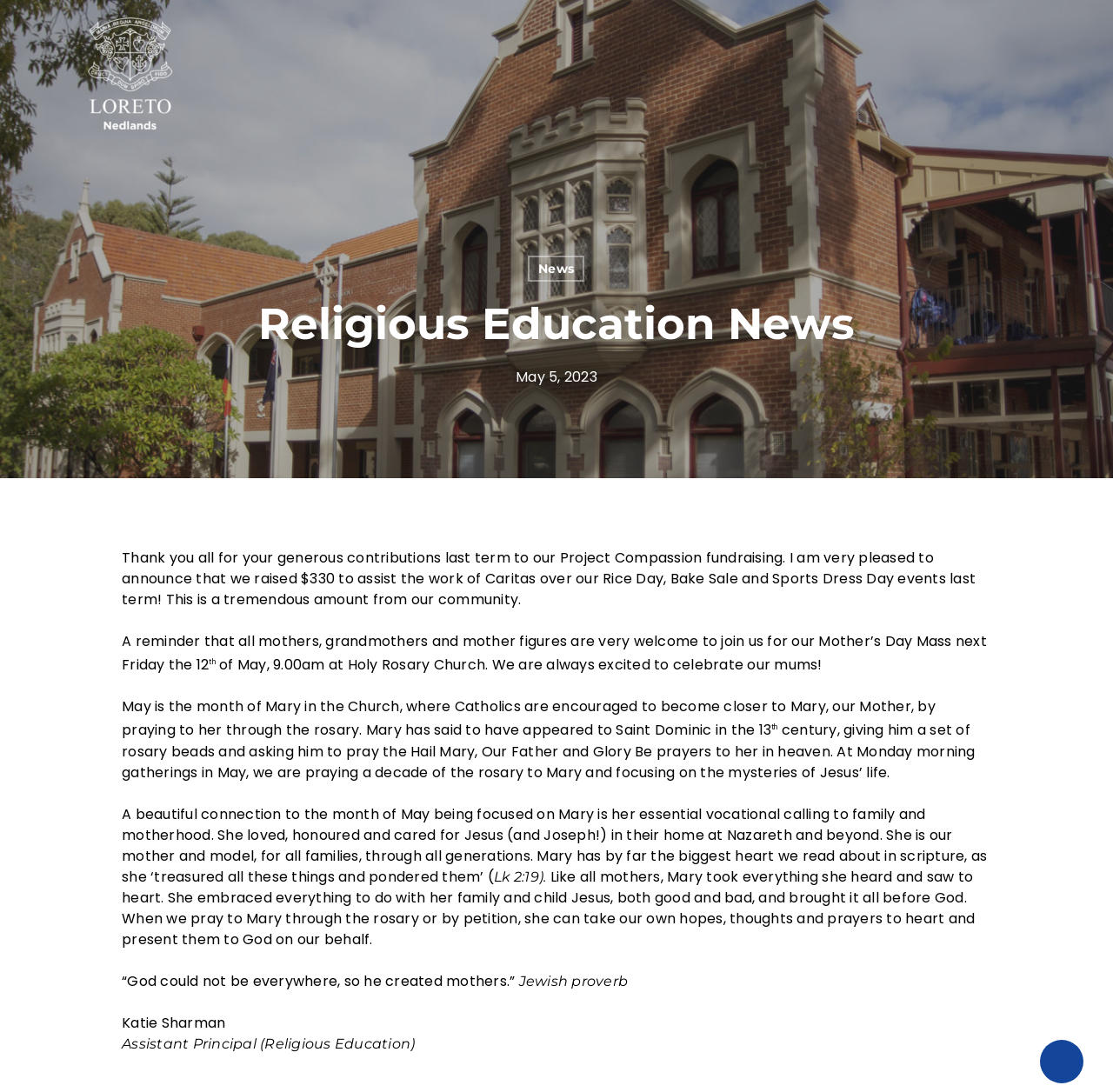What is the title of the news article?
Give a single word or phrase as your answer by examining the image.

Religious Education News